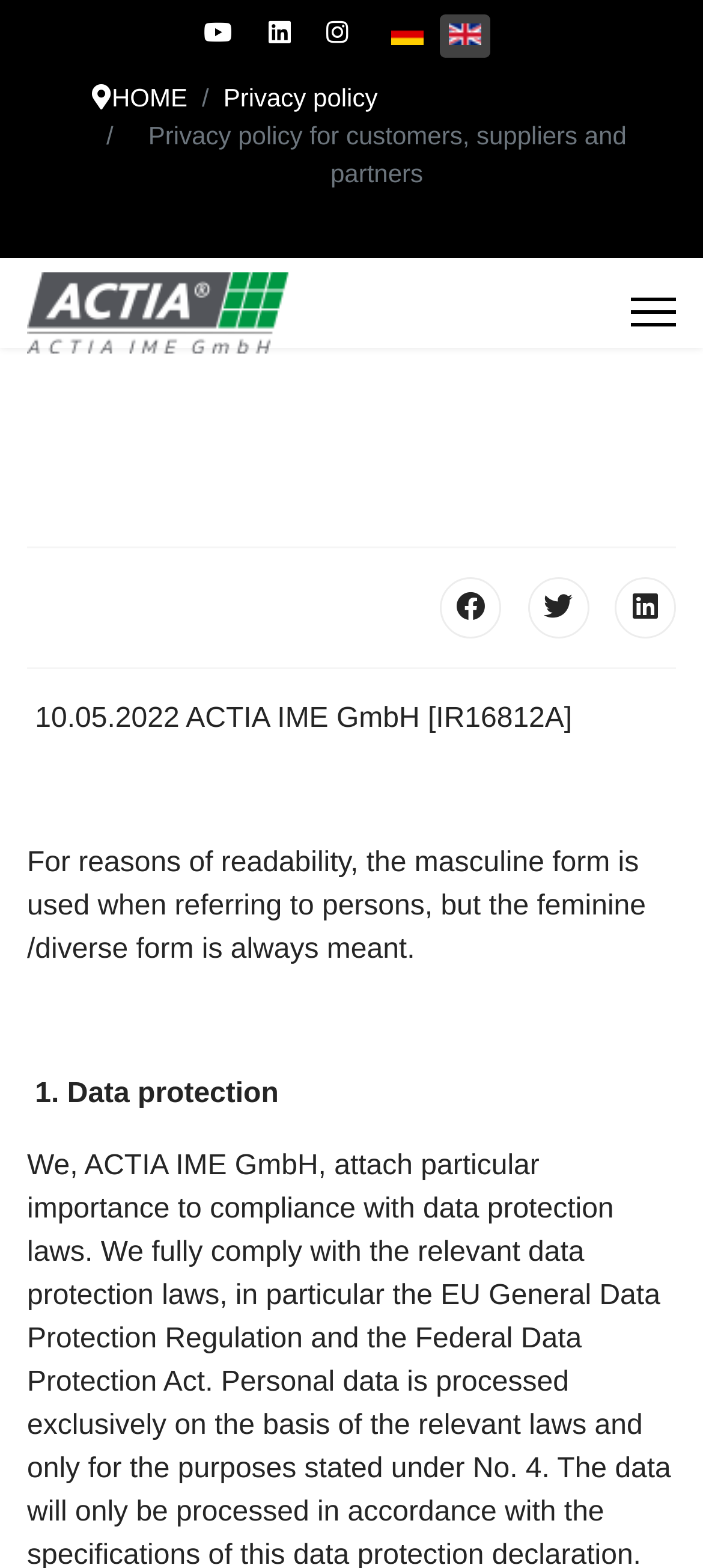Give a one-word or short phrase answer to this question: 
How many social media links are there?

5